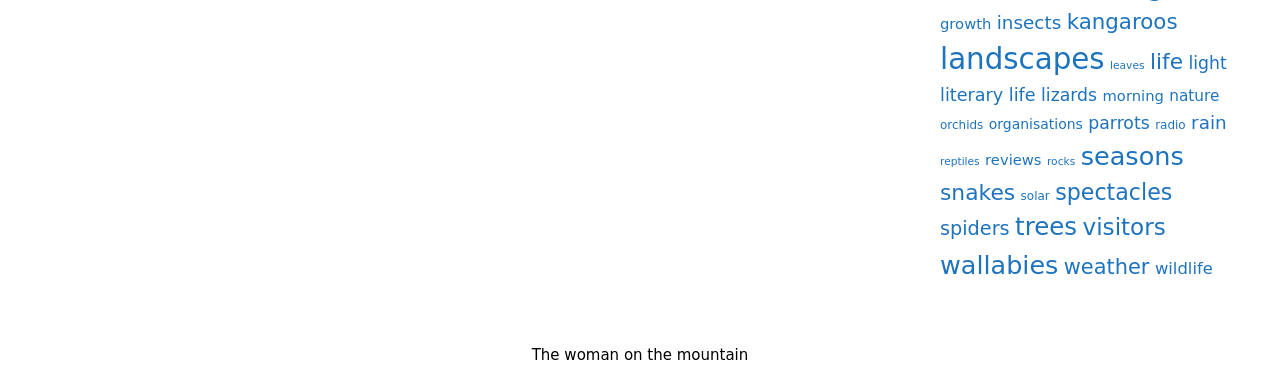Please indicate the bounding box coordinates of the element's region to be clicked to achieve the instruction: "go to site". Provide the coordinates as four float numbers between 0 and 1, i.e., [left, top, right, bottom].

[0.0, 0.838, 1.0, 0.999]